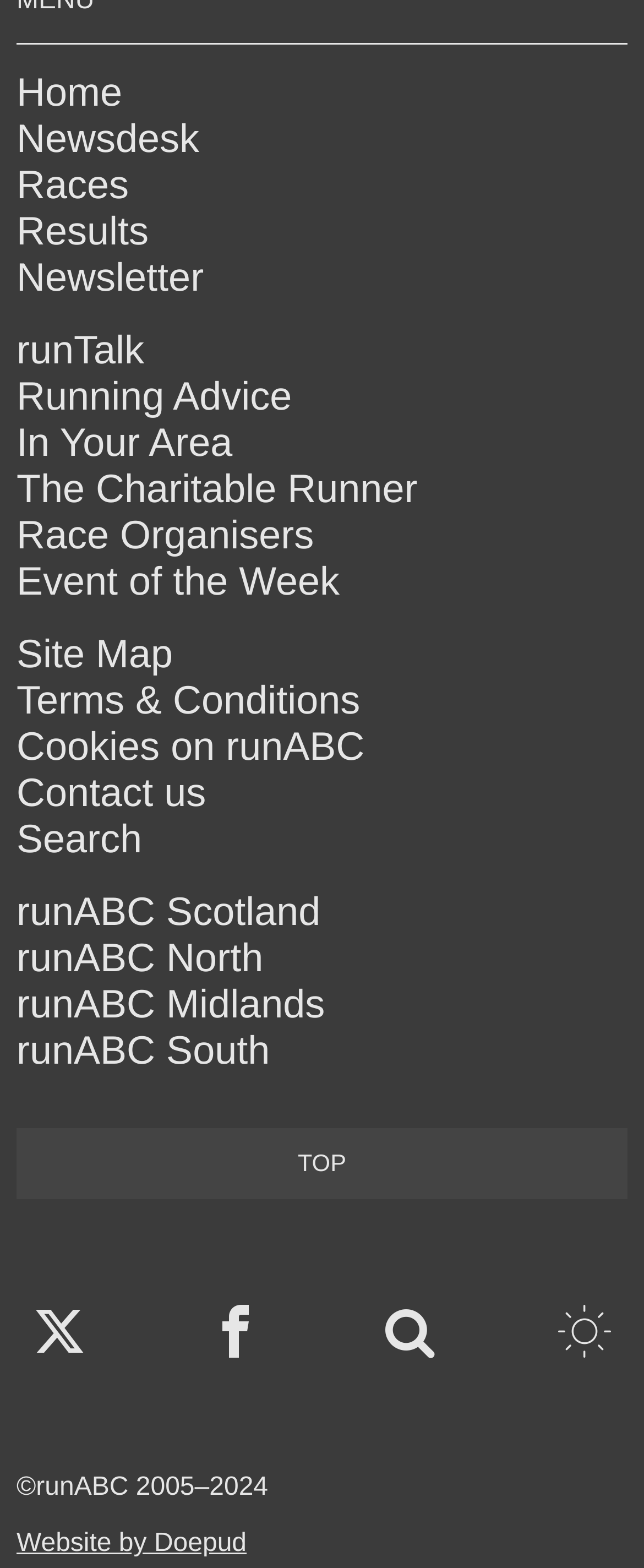Can you pinpoint the bounding box coordinates for the clickable element required for this instruction: "go to home page"? The coordinates should be four float numbers between 0 and 1, i.e., [left, top, right, bottom].

[0.026, 0.046, 0.19, 0.074]